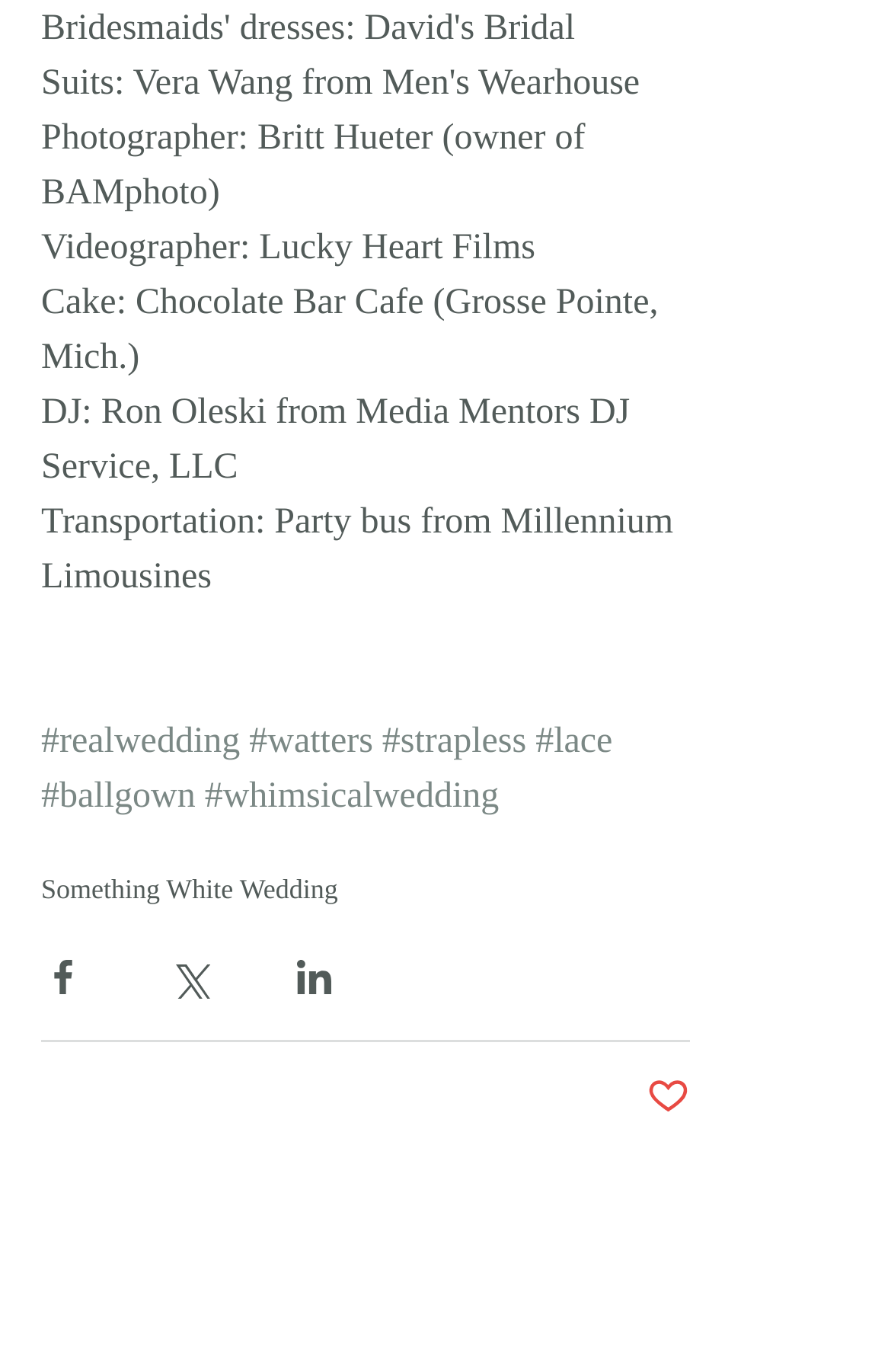What is the name of the wedding?
Give a thorough and detailed response to the question.

The answer can be found in the link element, which mentions 'Something White Wedding'.